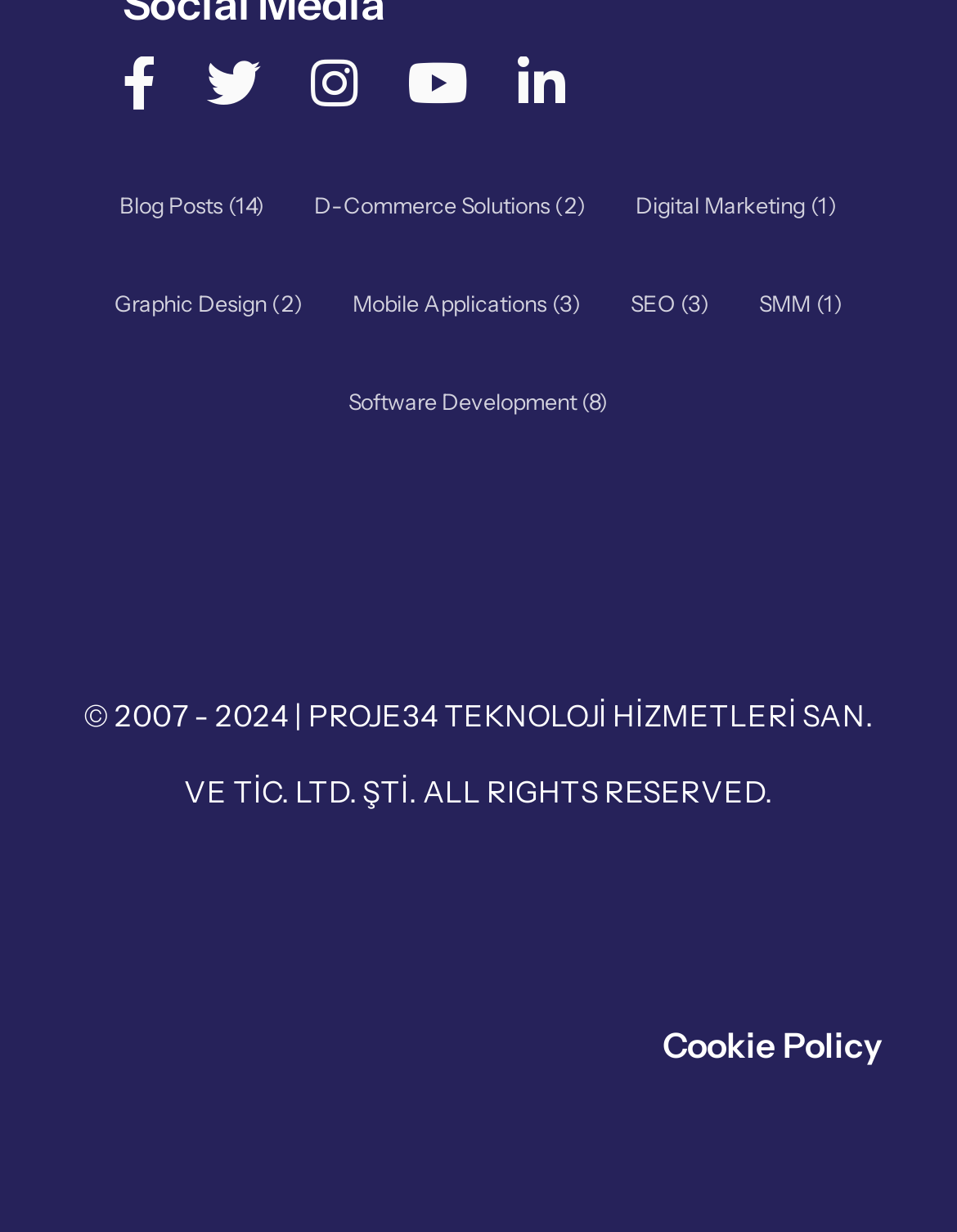Please determine the bounding box coordinates for the element that should be clicked to follow these instructions: "Search for something".

None